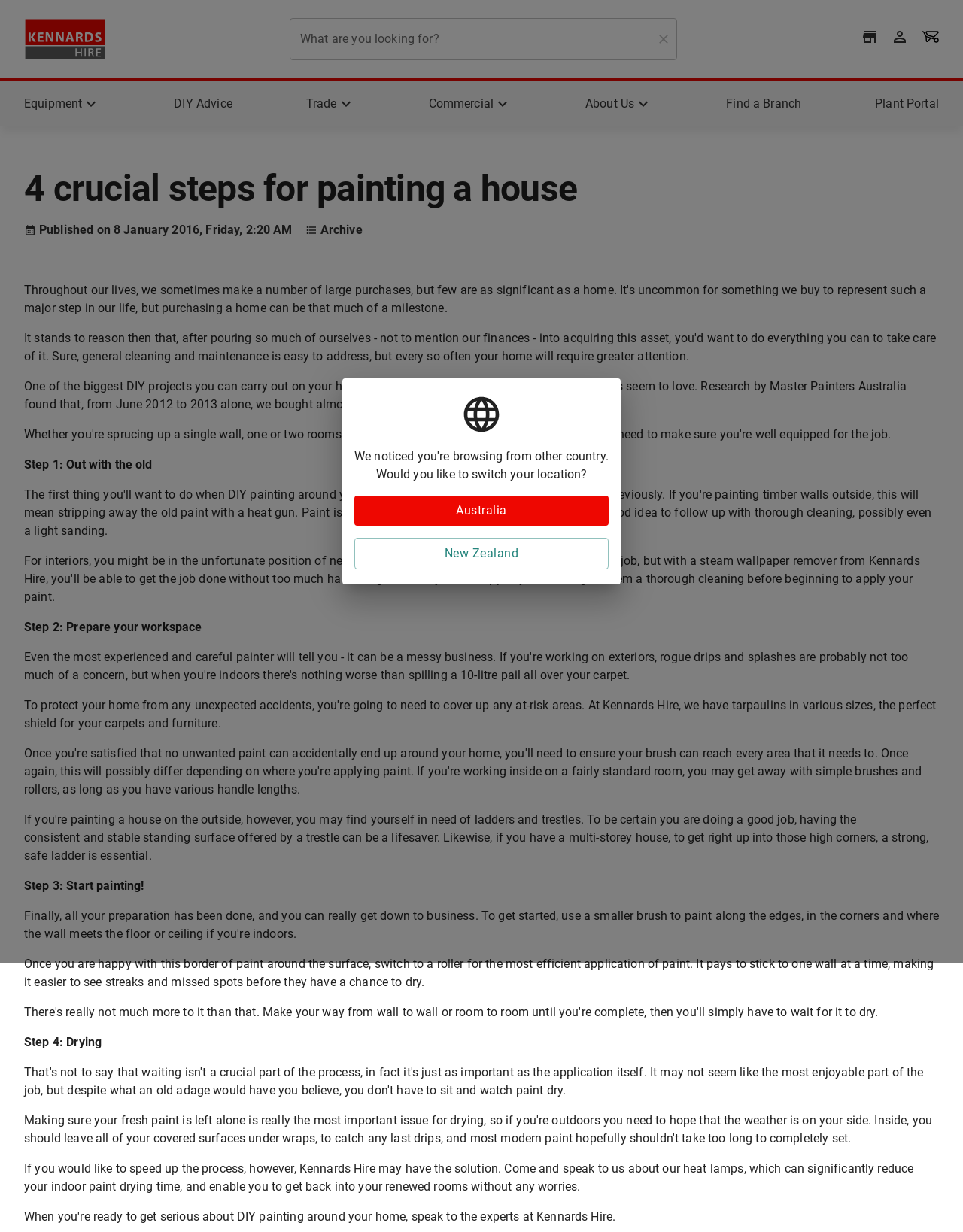Find the bounding box coordinates of the element to click in order to complete this instruction: "Find a local branch". The bounding box coordinates must be four float numbers between 0 and 1, denoted as [left, top, right, bottom].

[0.754, 0.077, 0.832, 0.092]